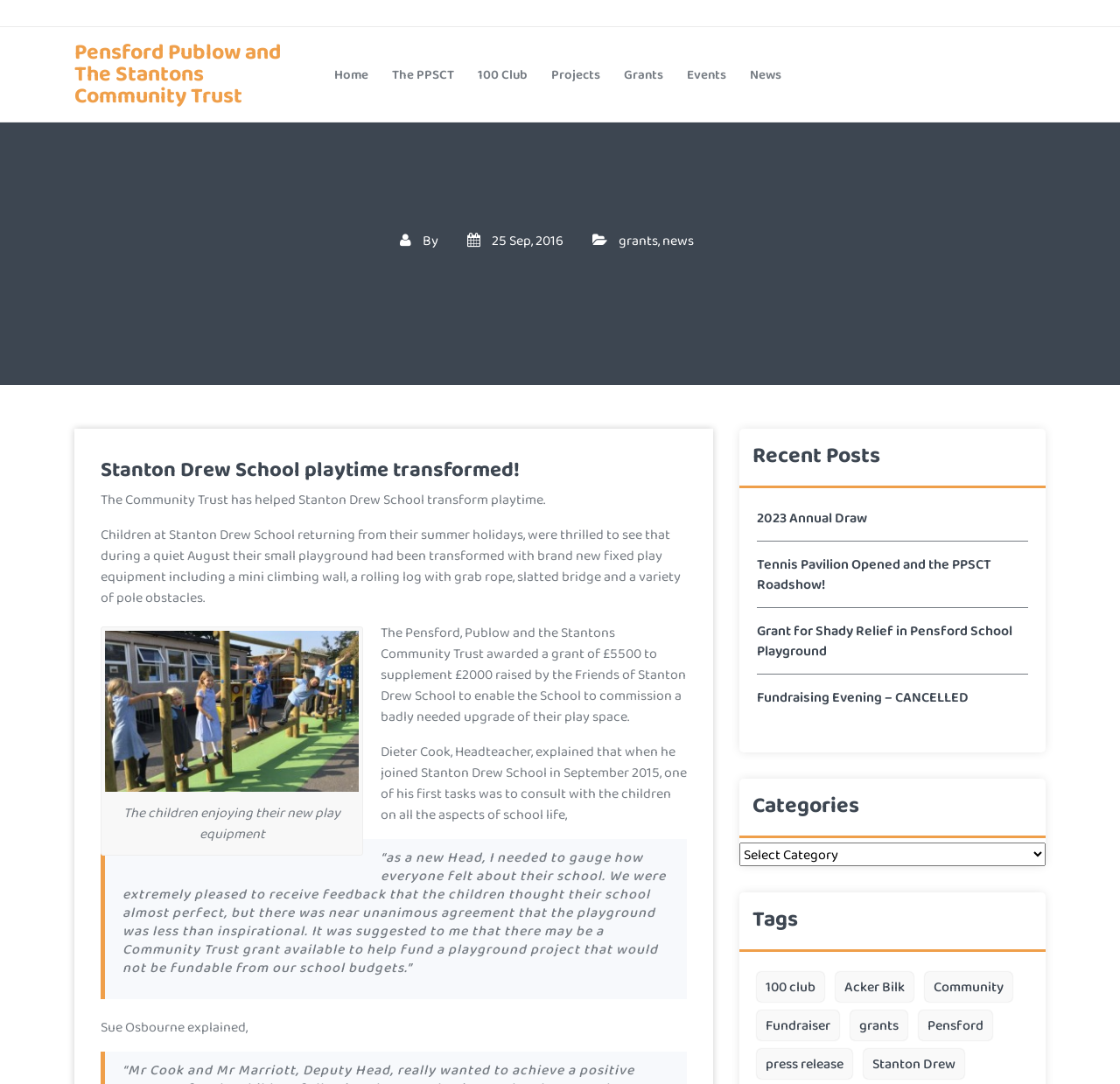Please locate the bounding box coordinates of the region I need to click to follow this instruction: "Select a category from the dropdown".

[0.66, 0.778, 0.934, 0.799]